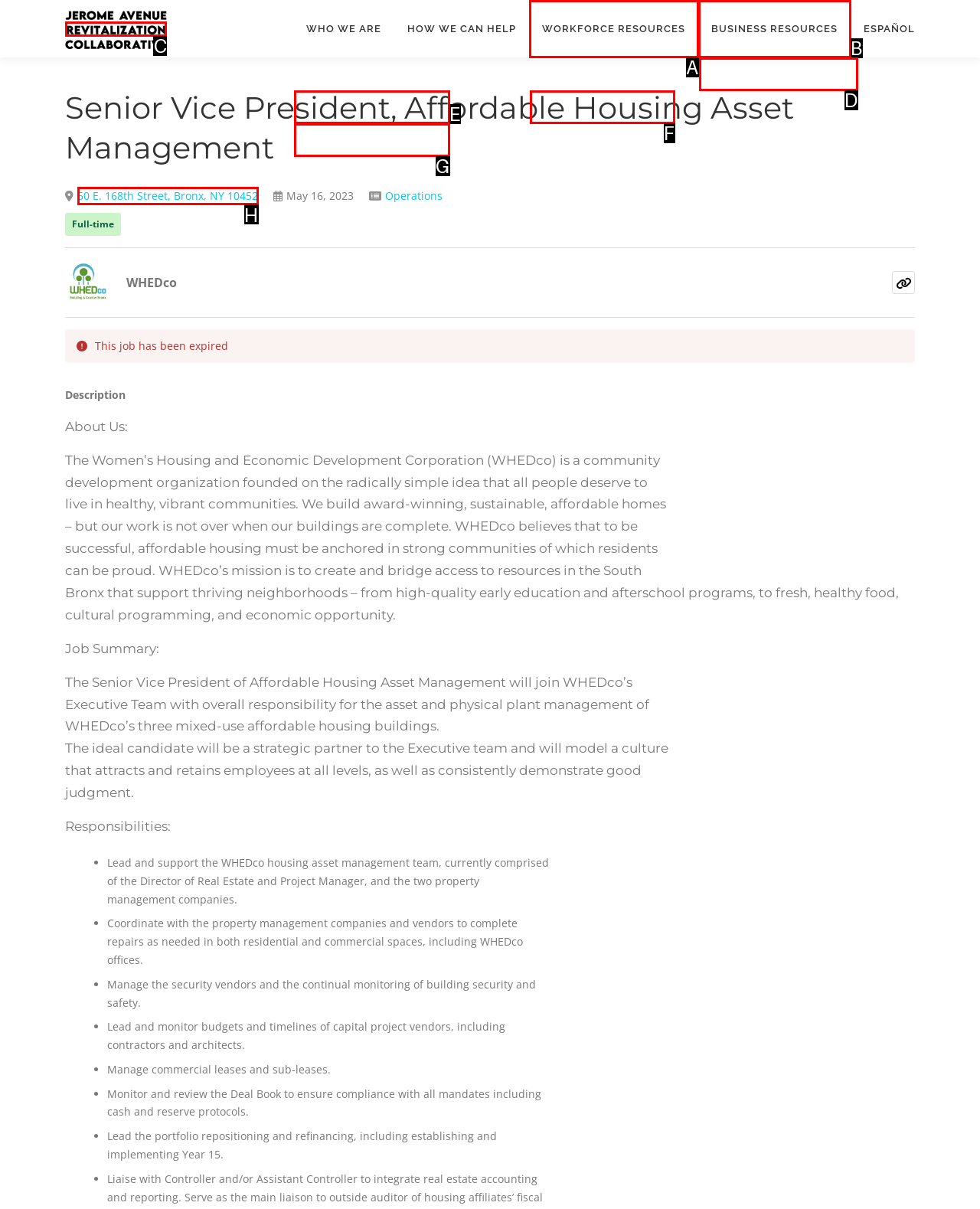Tell me which one HTML element best matches the description: alt="Jerome Avenue Revitalization Collaborative" Answer with the option's letter from the given choices directly.

C